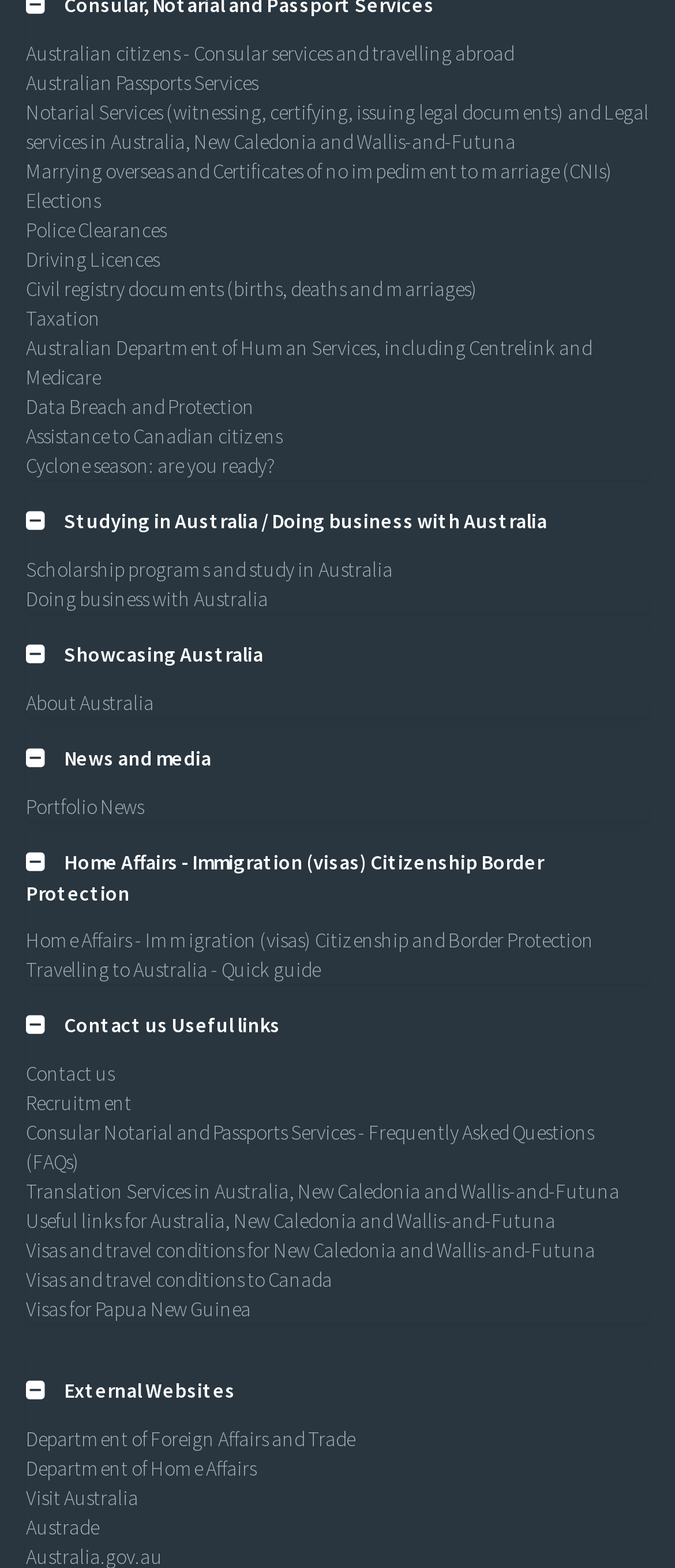What is the purpose of the 'Cyclone season: are you ready?' link?
Answer the question with just one word or phrase using the image.

Cyclone preparation